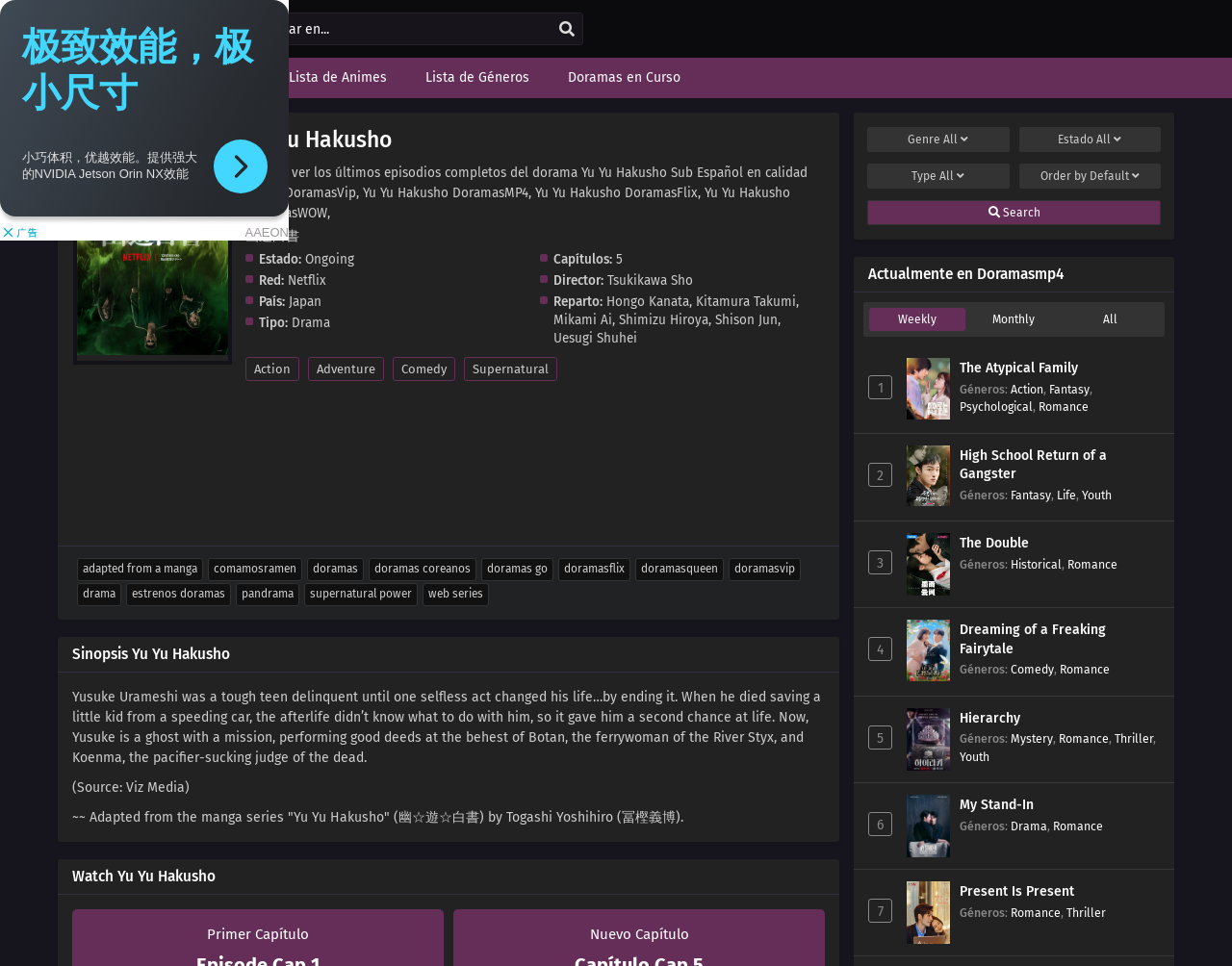Answer the question briefly using a single word or phrase: 
Who is the director of Yu Yu Hakusho?

Tsukikawa Sho